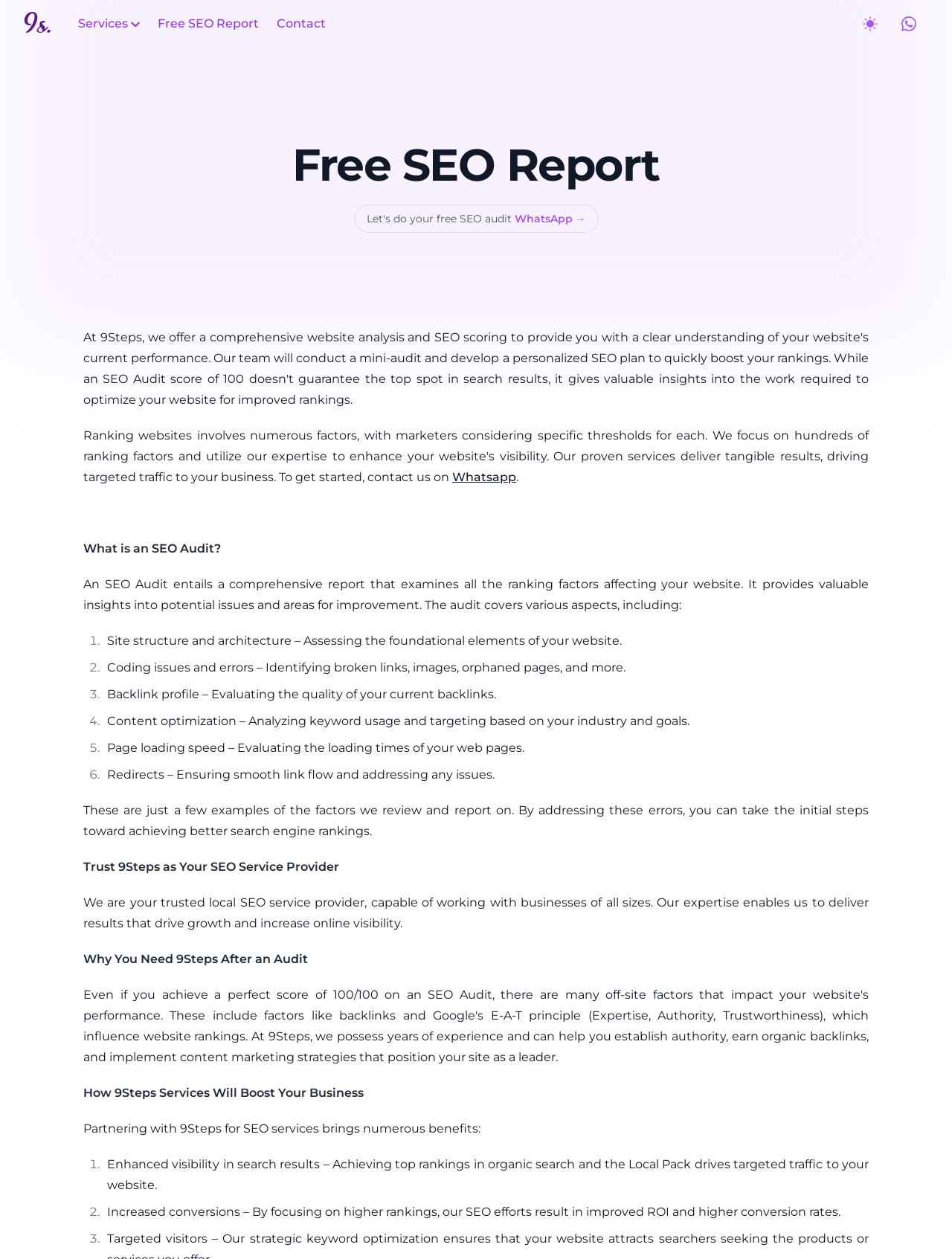What is the main heading of this webpage? Please extract and provide it.

Free SEO Report